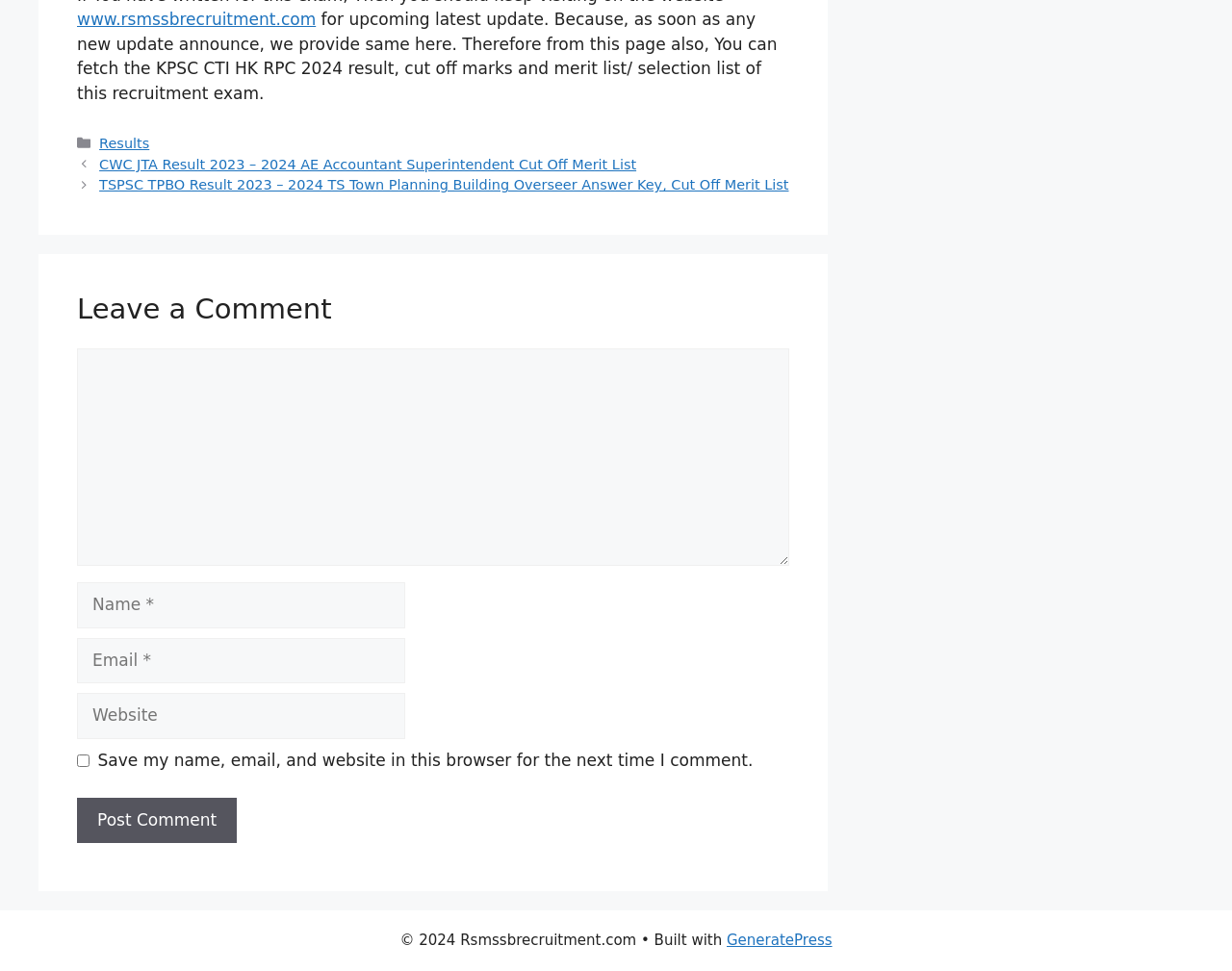Identify the bounding box coordinates of the region that needs to be clicked to carry out this instruction: "Click on the 'Post Comment' button". Provide these coordinates as four float numbers ranging from 0 to 1, i.e., [left, top, right, bottom].

[0.062, 0.822, 0.192, 0.869]